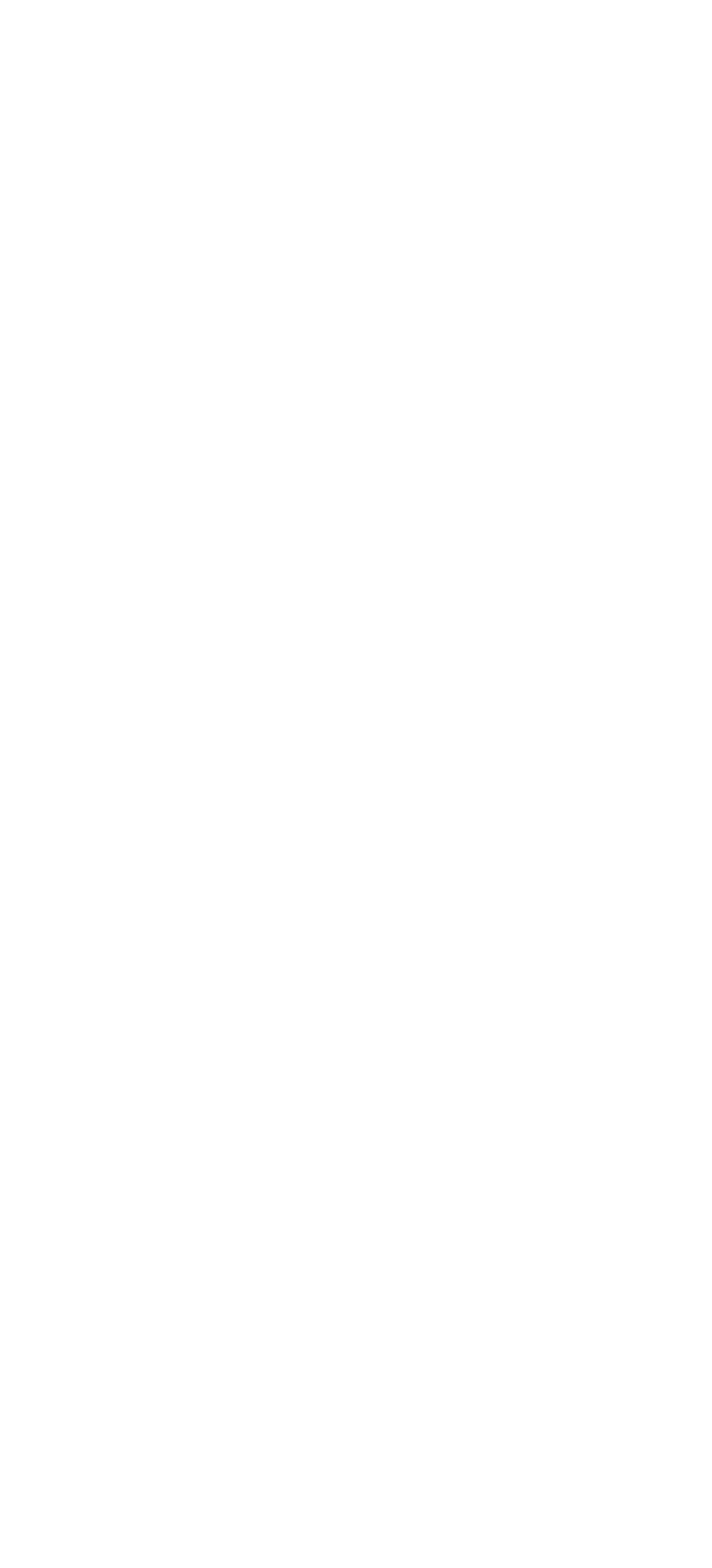What is the name of the candidate?
Please craft a detailed and exhaustive response to the question.

The webpage is about a candidate named Bob Tosi, as indicated by the text 'Vote Bob Tosi' and other mentions of his name throughout the page.